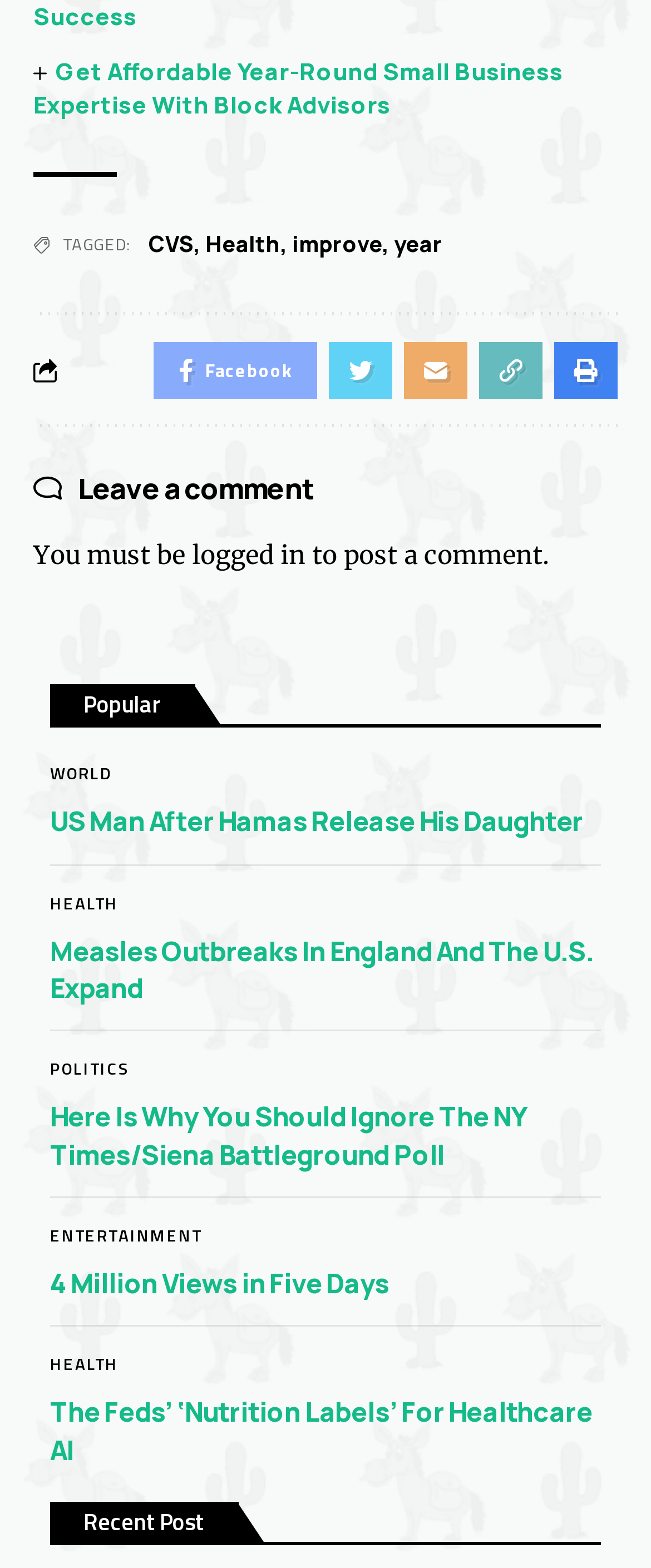Find the bounding box coordinates for the HTML element described in this sentence: "Copy Link". Provide the coordinates as four float numbers between 0 and 1, in the format [left, top, right, bottom].

[0.736, 0.218, 0.833, 0.254]